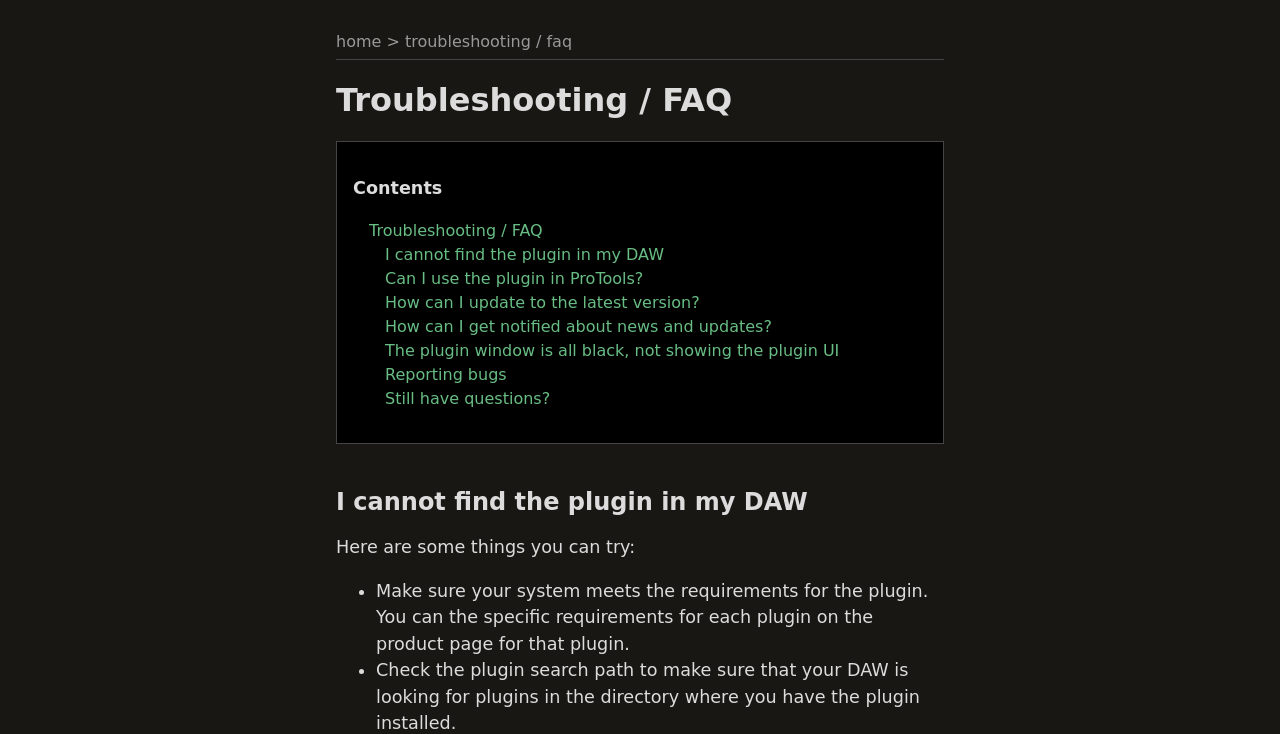Highlight the bounding box coordinates of the region I should click on to meet the following instruction: "check I cannot find the plugin in my DAW".

[0.301, 0.334, 0.519, 0.36]